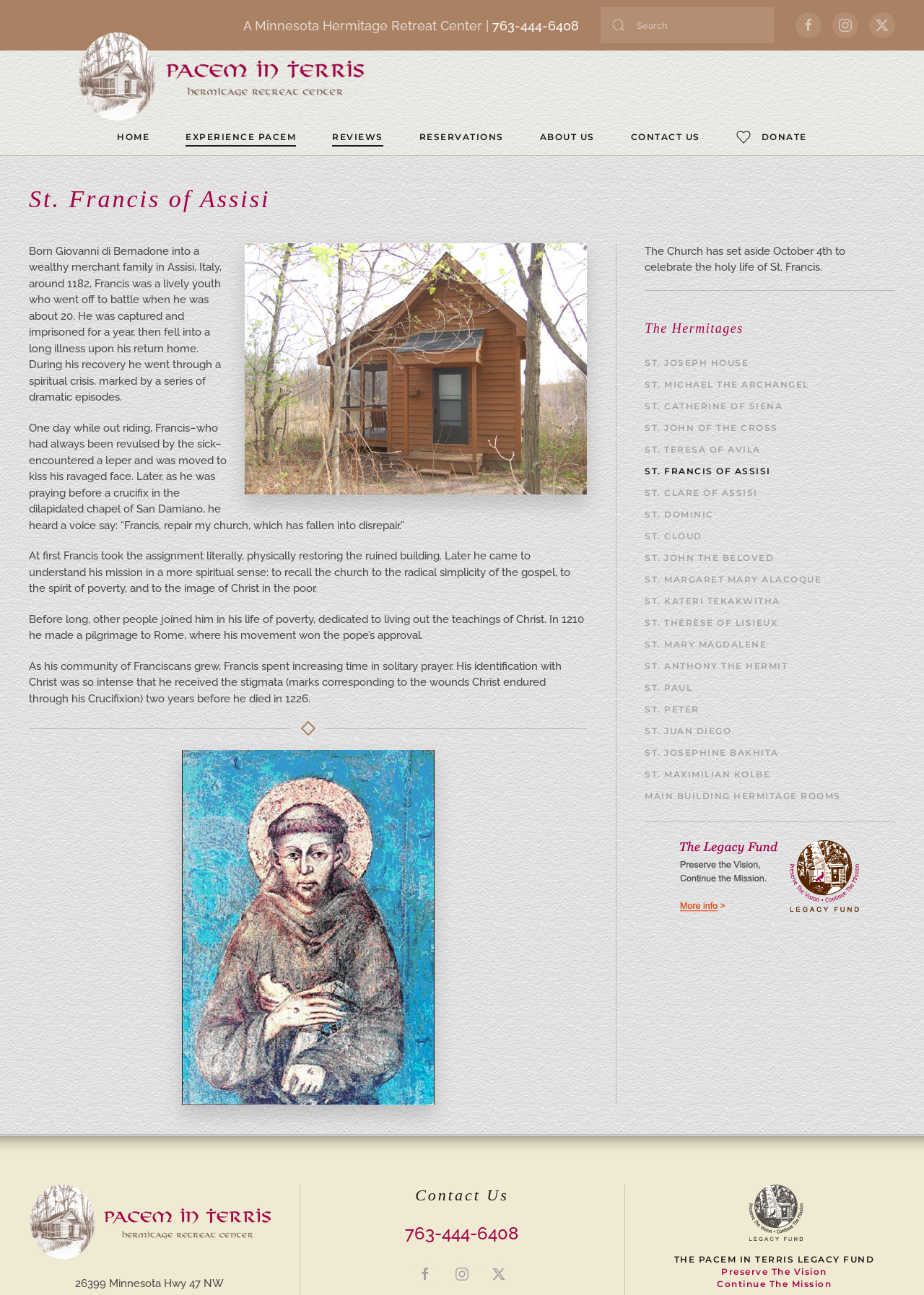Find the bounding box coordinates for the area you need to click to carry out the instruction: "Donate to the 'PACEM IN TERRIS LEGACY FUND'". The coordinates should be four float numbers between 0 and 1, indicated as [left, top, right, bottom].

[0.796, 0.932, 0.88, 0.94]